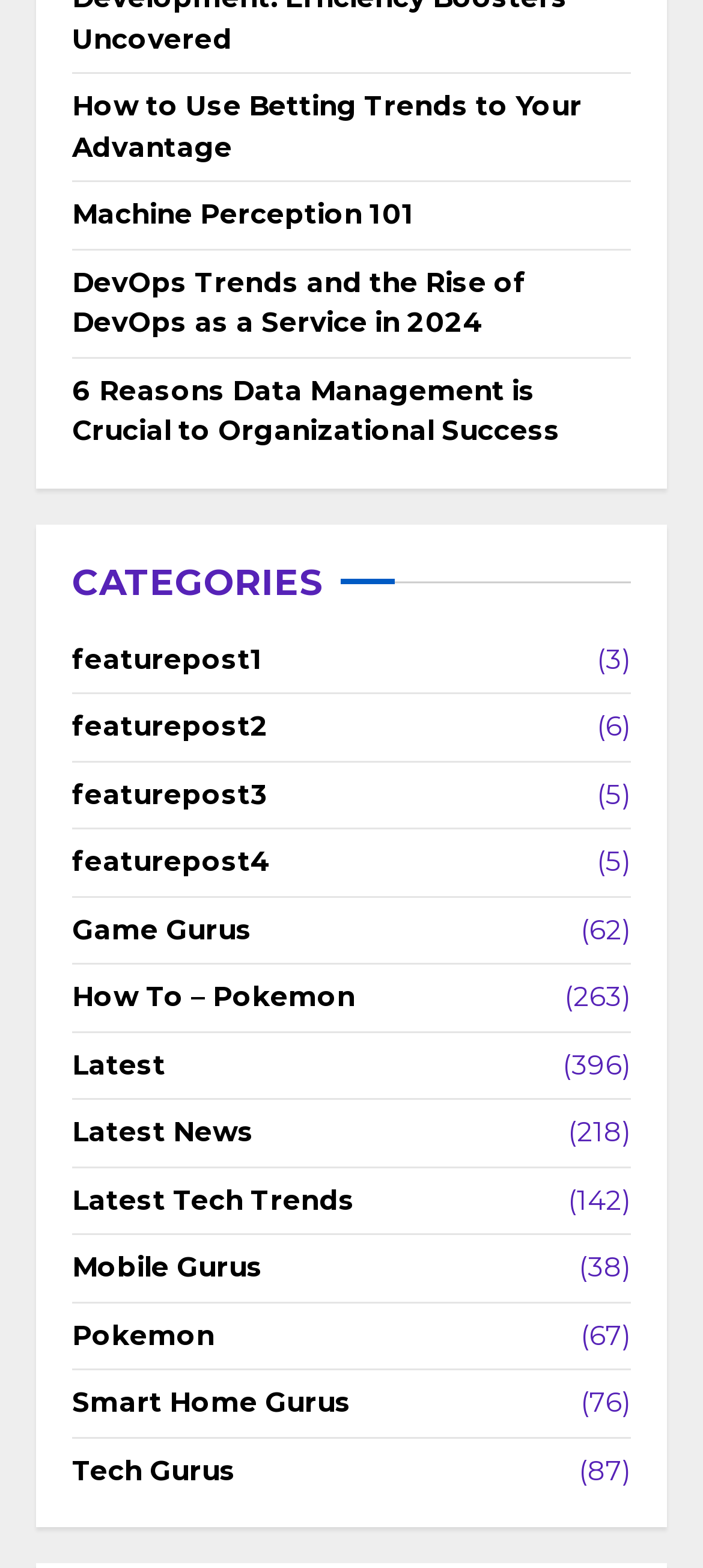Identify the bounding box coordinates of the part that should be clicked to carry out this instruction: "Contact Us".

None